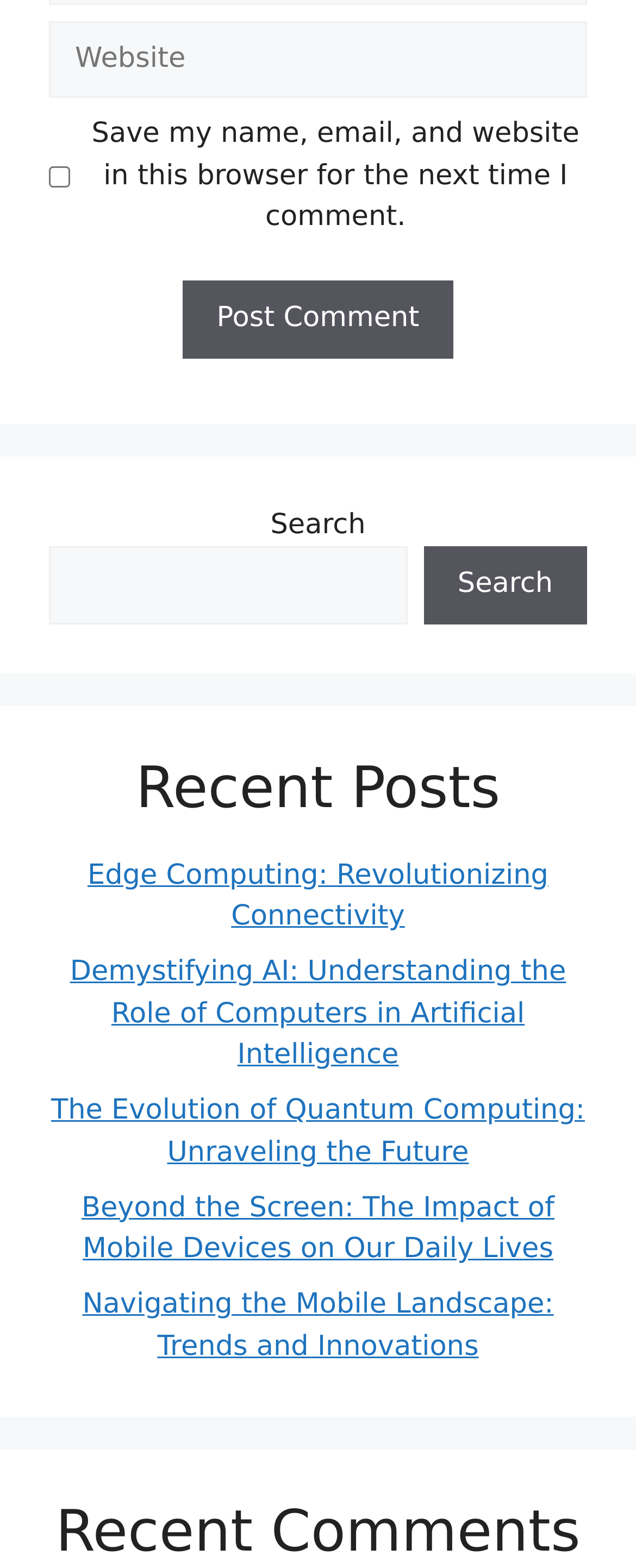What is the purpose of the textbox at the top?
Answer the question with a single word or phrase by looking at the picture.

Comment